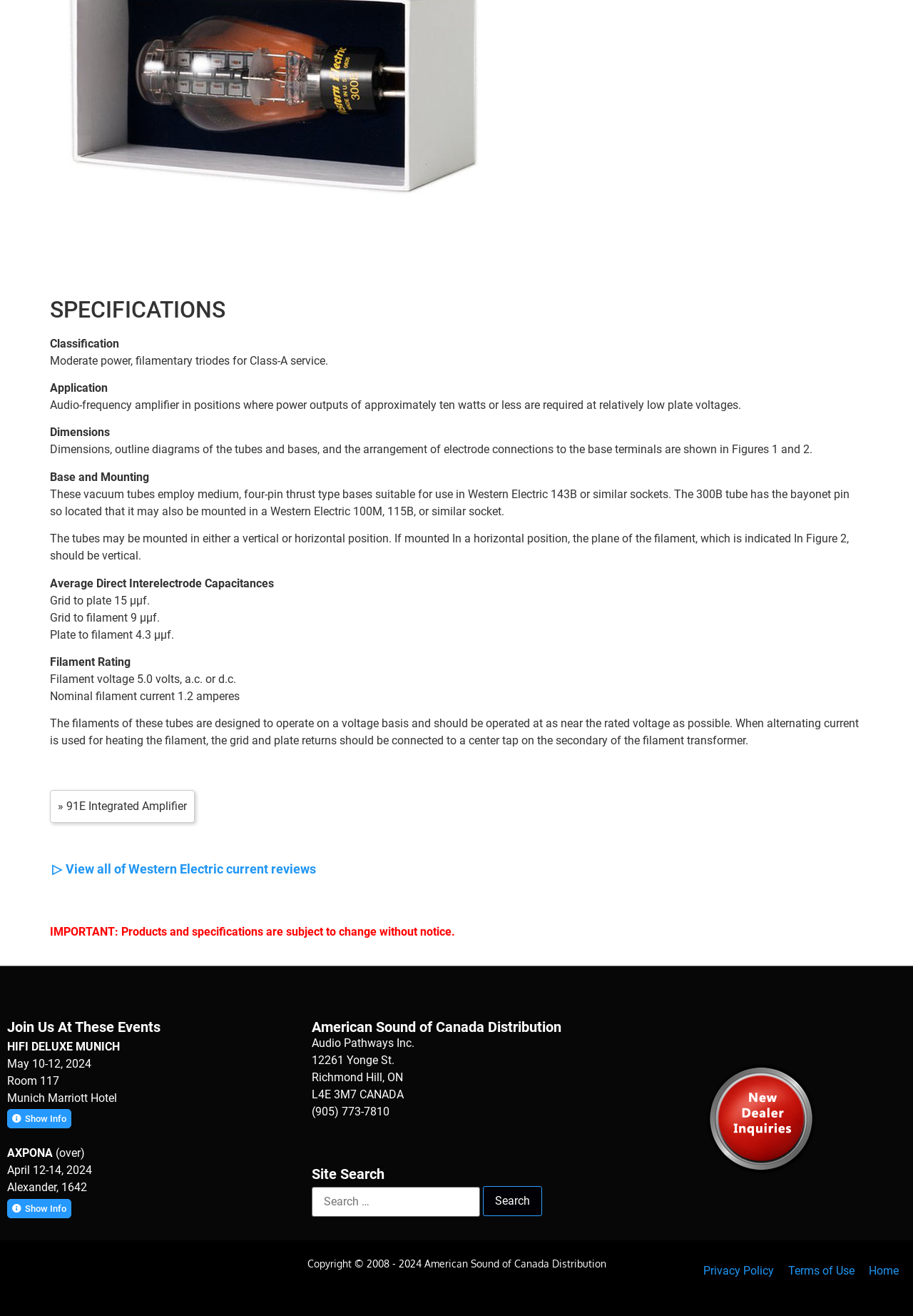What is the filament voltage rating?
Analyze the image and provide a thorough answer to the question.

I found the answer by looking at the 'Filament Rating' section, which is located under the 'SPECIFICATIONS' heading. The text 'Filament voltage 5.0 volts, a.c. or d.c.' is listed as the filament voltage rating.